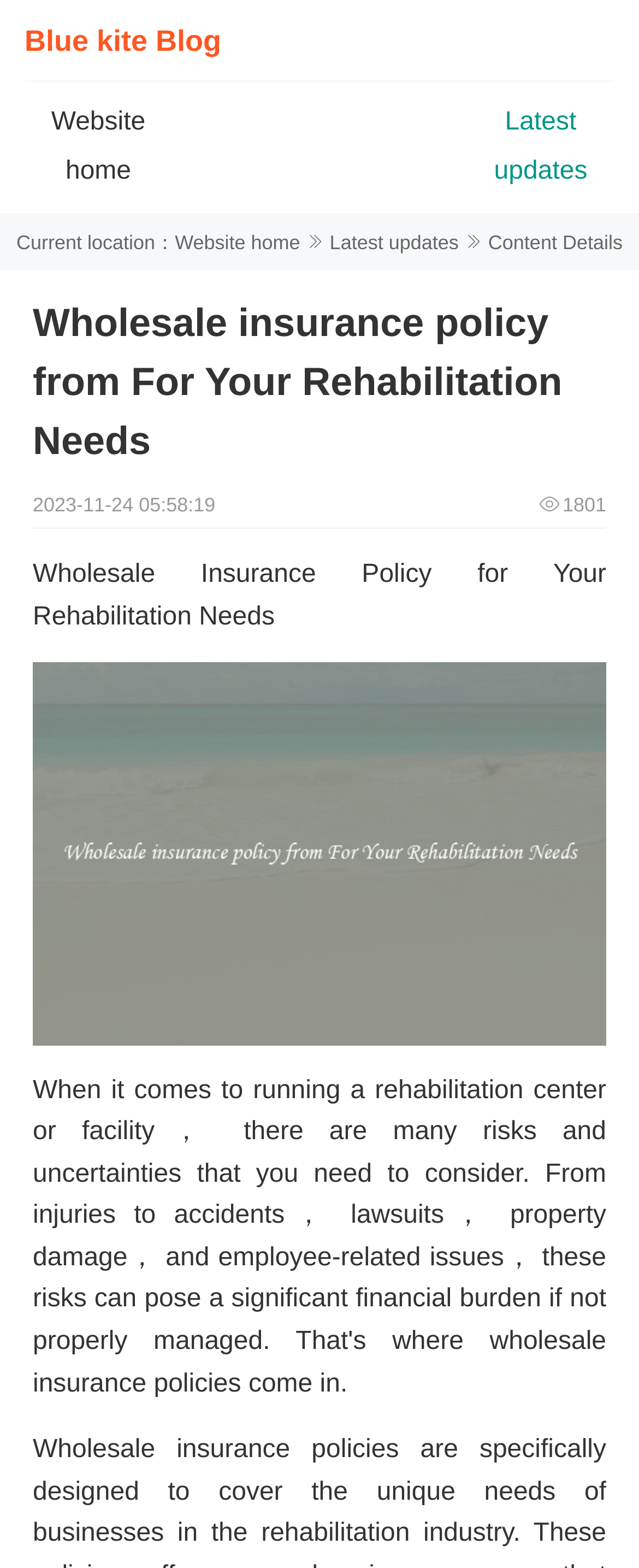Given the webpage screenshot and the description, determine the bounding box coordinates (top-left x, top-left y, bottom-right x, bottom-right y) that define the location of the UI element matching this description: Blue kite Blog

[0.038, 0.016, 0.346, 0.037]